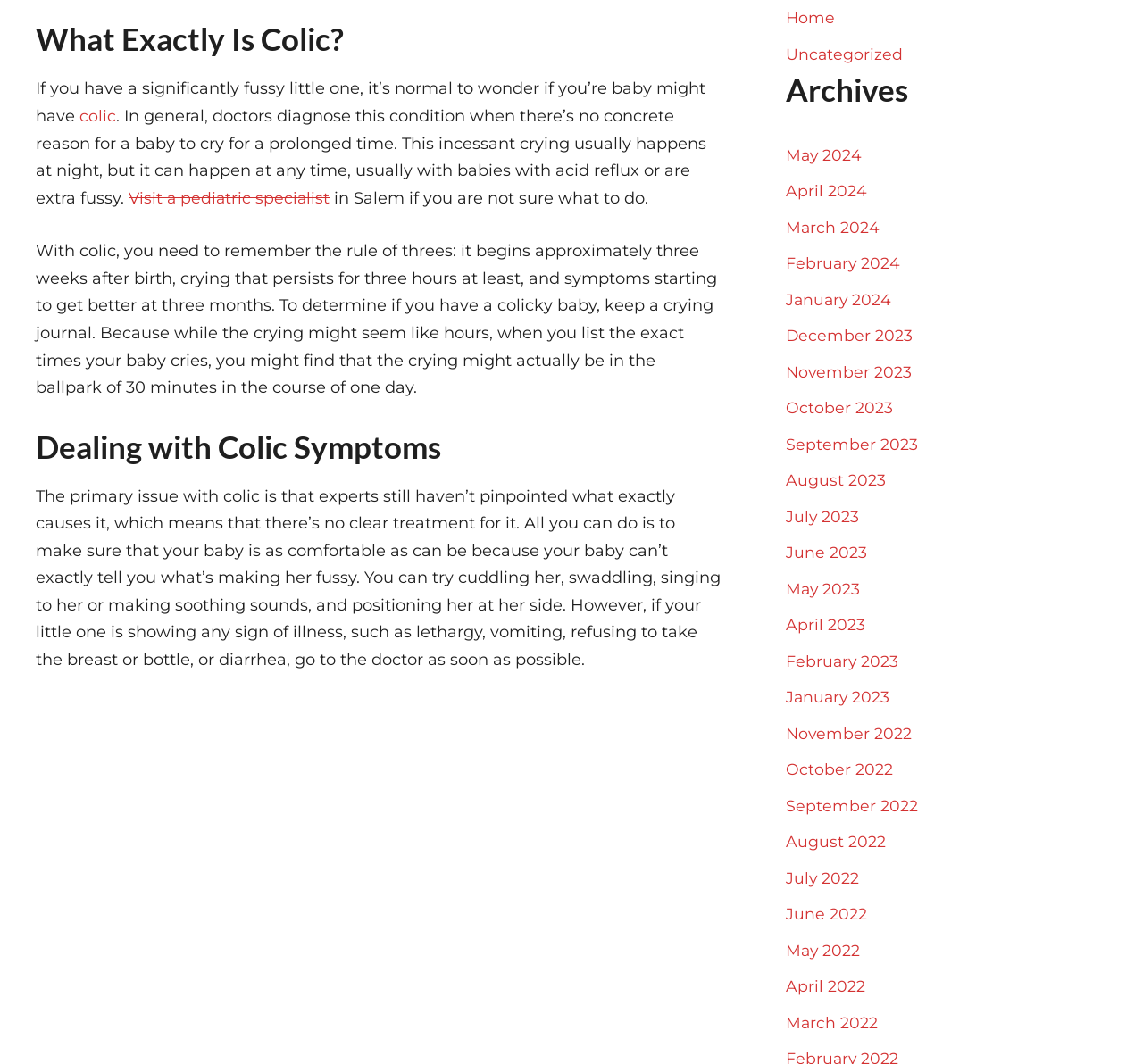Find and specify the bounding box coordinates that correspond to the clickable region for the instruction: "Visit a pediatric specialist in Salem".

[0.112, 0.177, 0.291, 0.195]